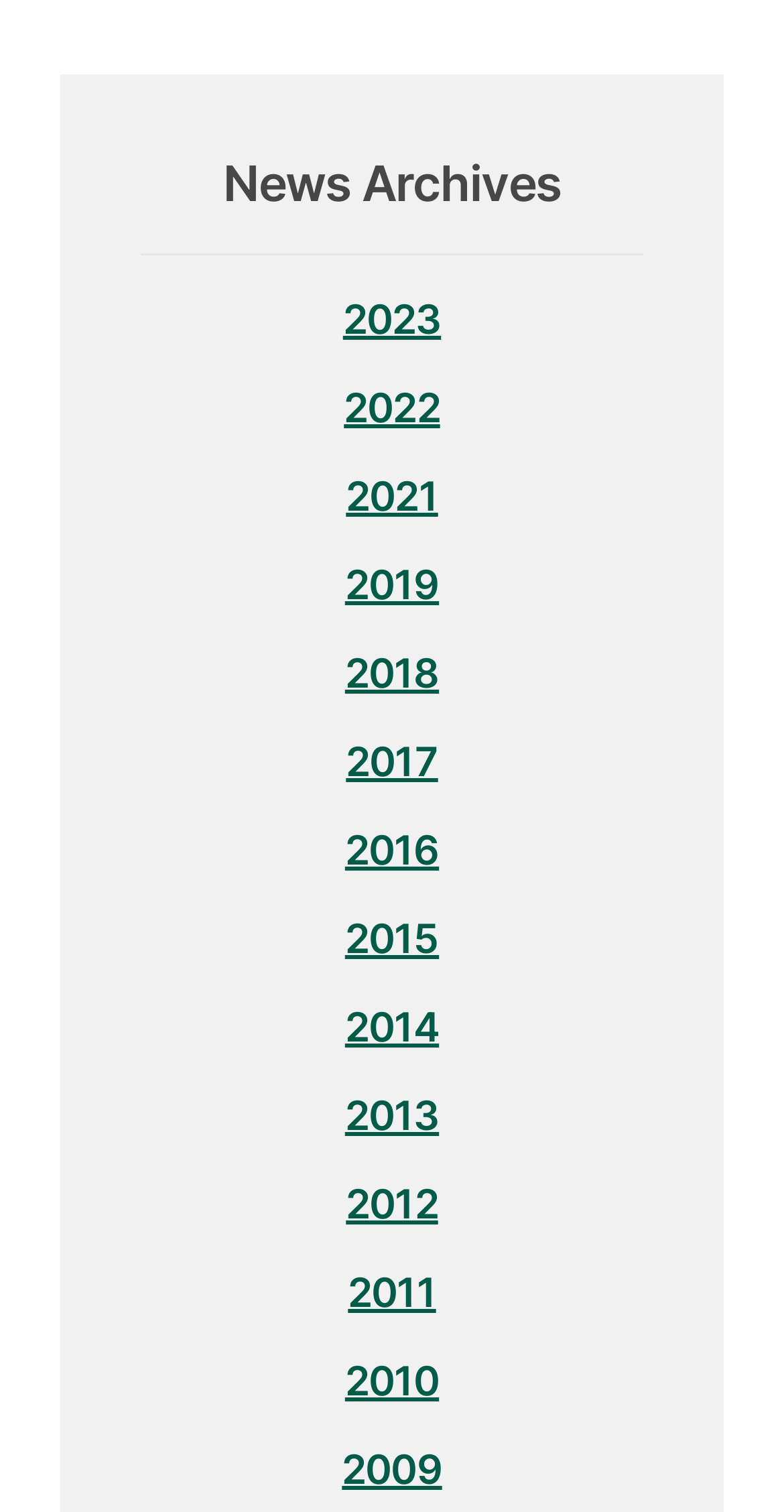What is the pattern of the years available in the archives?
Please answer the question as detailed as possible.

By examining the list of links on the webpage, I found that the years available in the archives are consecutive, with no gaps or missing years, ranging from 2009 to 2023.